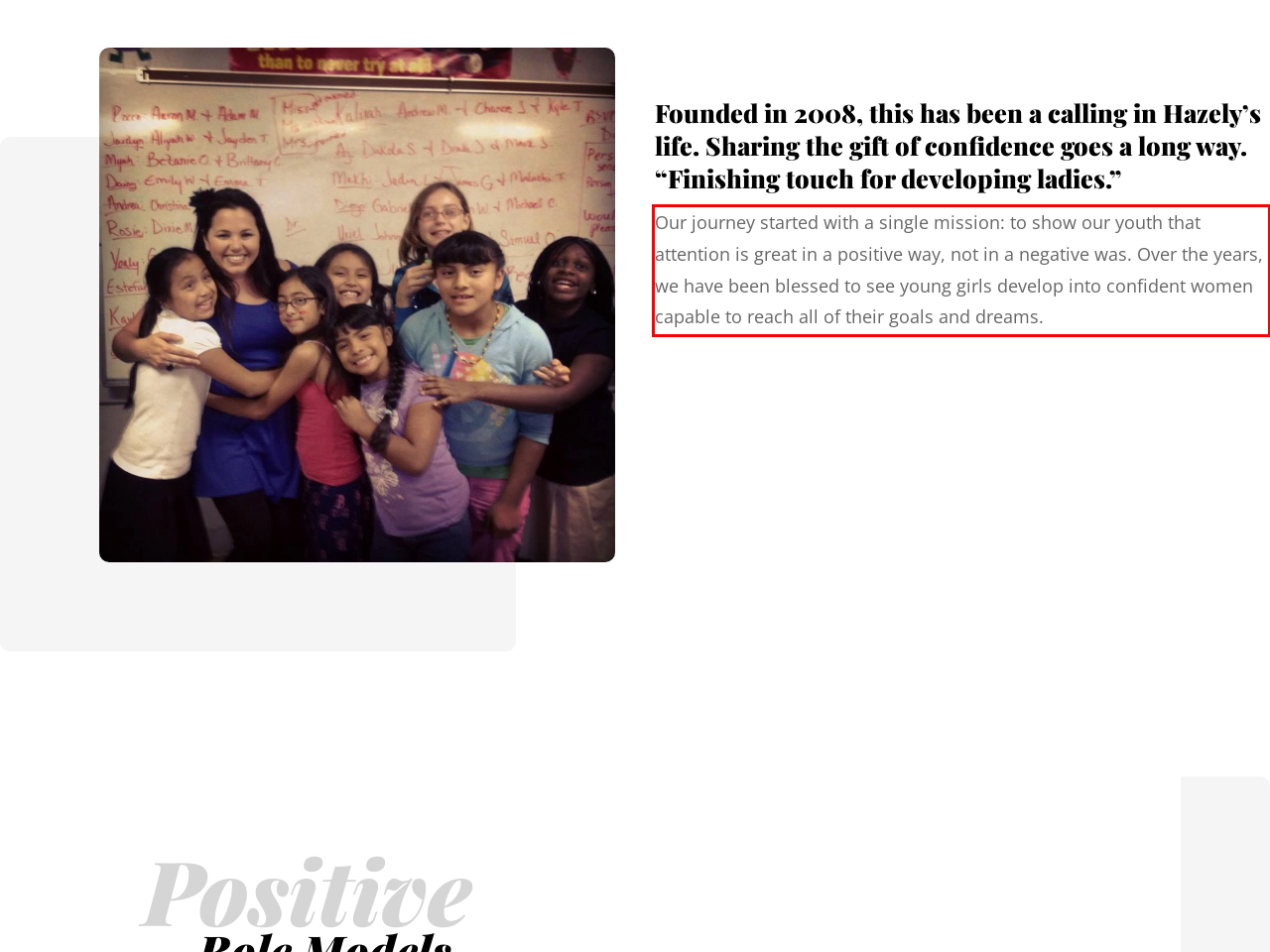From the given screenshot of a webpage, identify the red bounding box and extract the text content within it.

Our journey started with a single mission: to show our youth that attention is great in a positive way, not in a negative was. Over the years, we have been blessed to see young girls develop into confident women capable to reach all of their goals and dreams.